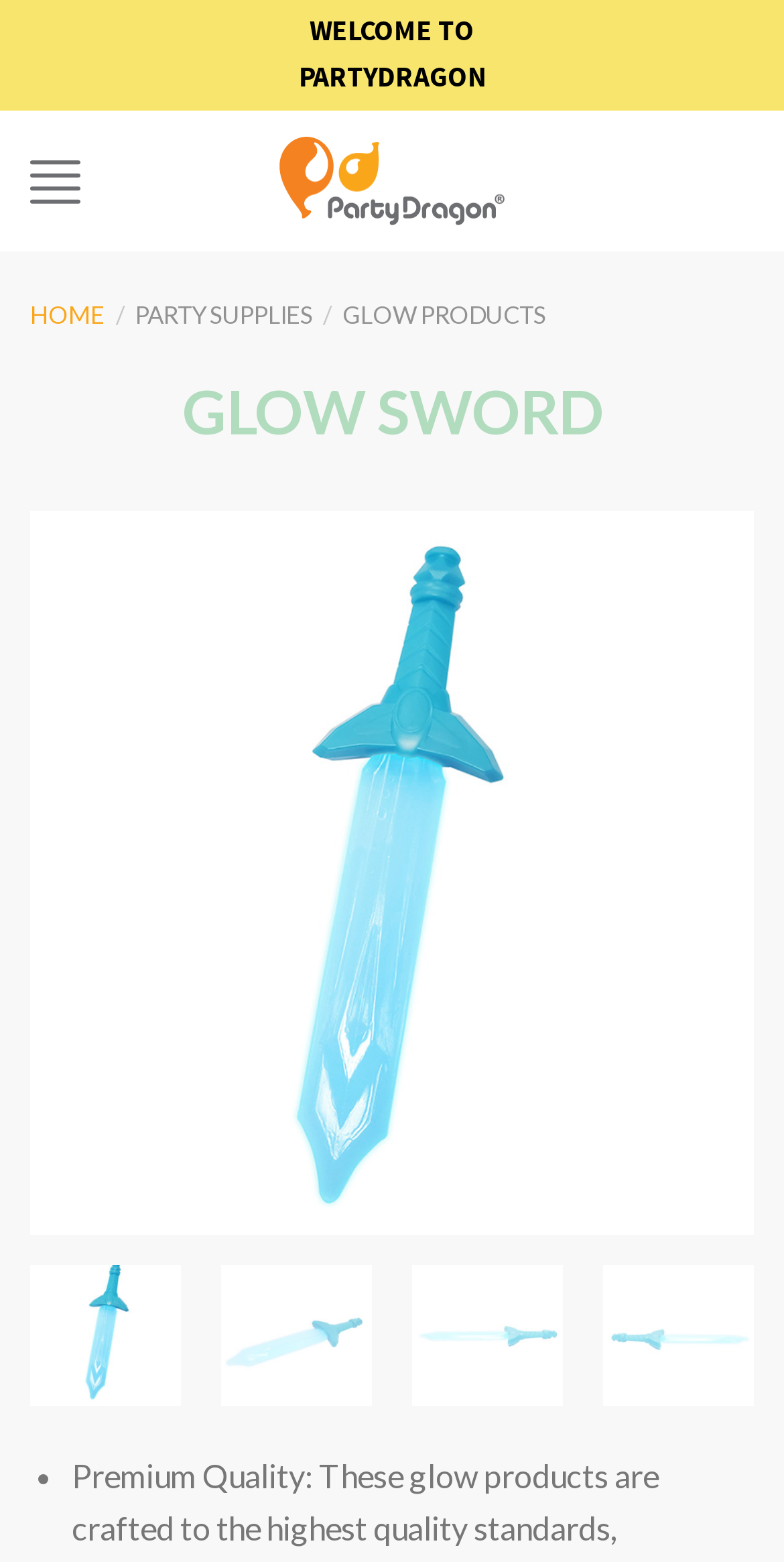Please respond to the question with a concise word or phrase:
What is the product shown in the figure?

GLOW SWORD